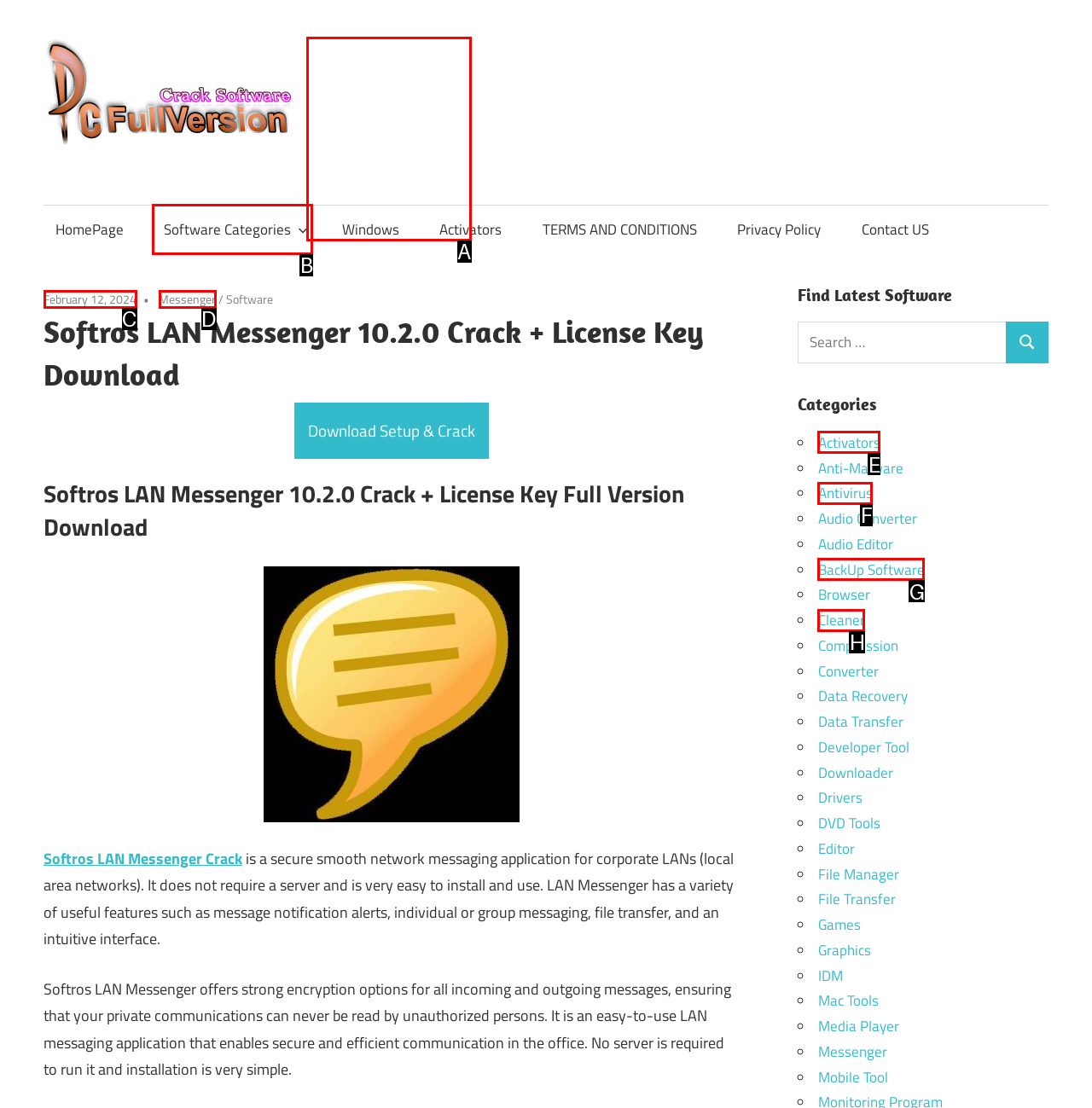Please provide the letter of the UI element that best fits the following description: Cleaner
Respond with the letter from the given choices only.

H